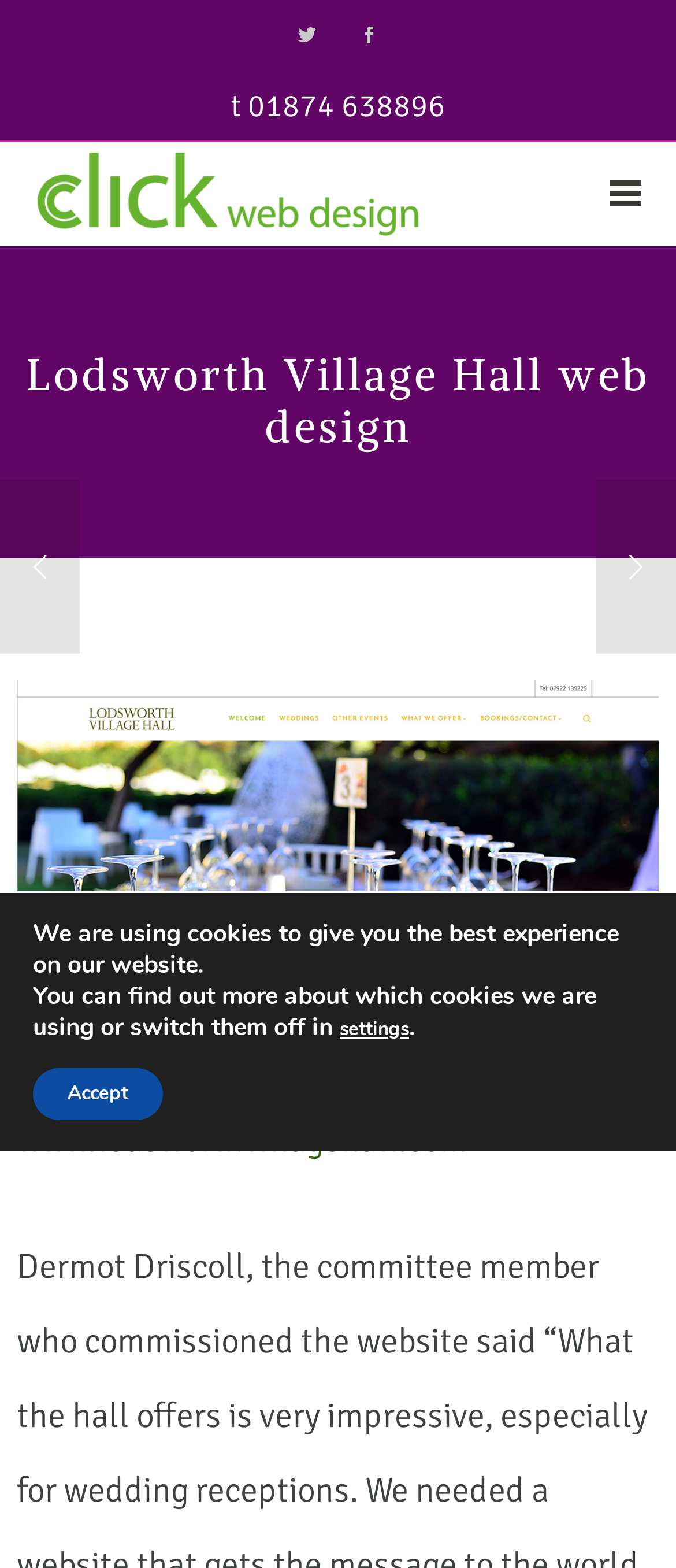Provide the bounding box coordinates for the UI element that is described as: "parent_node: Click web design".

[0.051, 0.091, 0.621, 0.157]